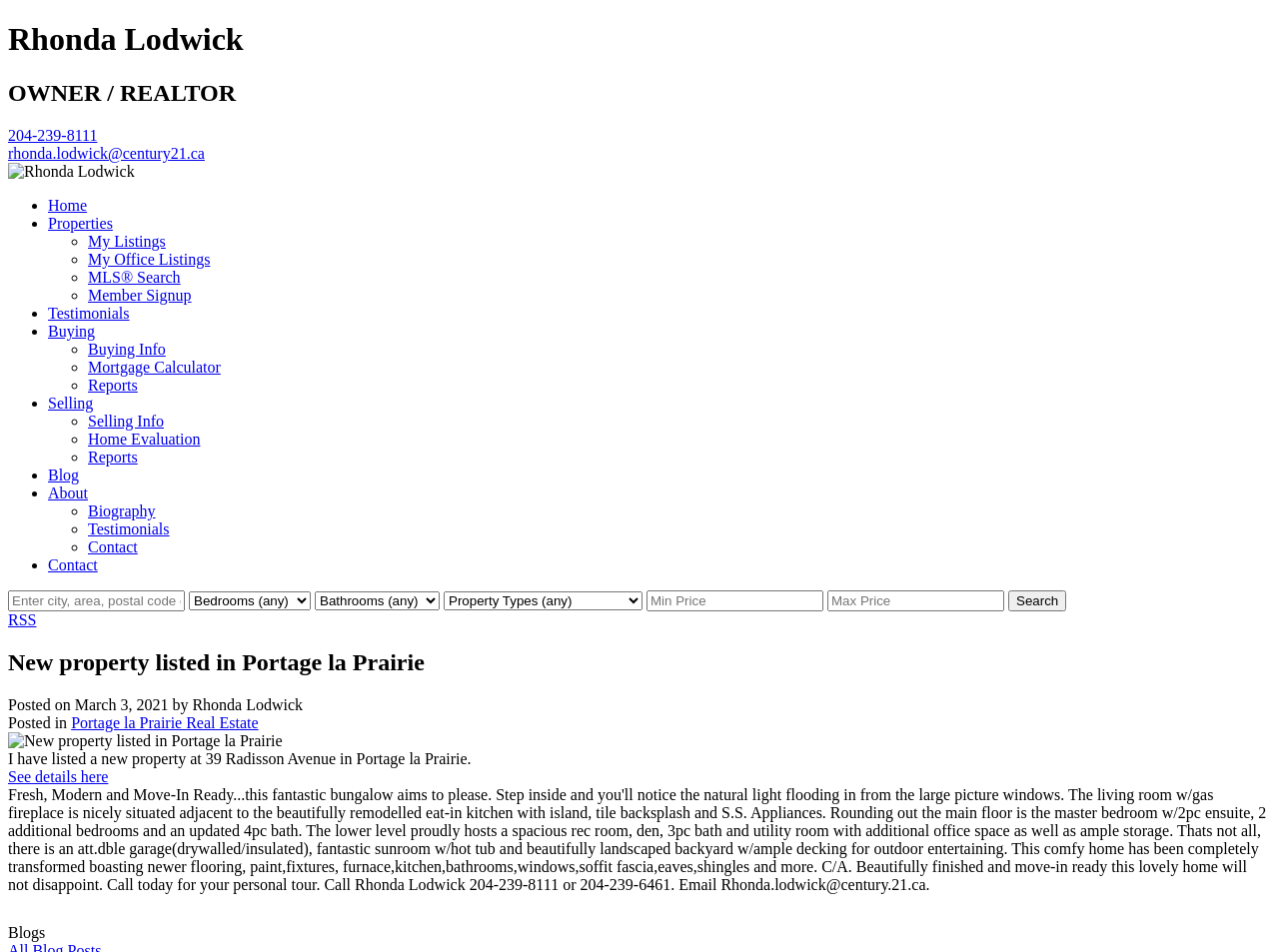Carefully examine the image and provide an in-depth answer to the question: What is the category of the latest article posted?

I found the answer by looking at the text content of the webpage, specifically the link that says 'Portage la Prairie Real Estate' with a label 'Posted in'.